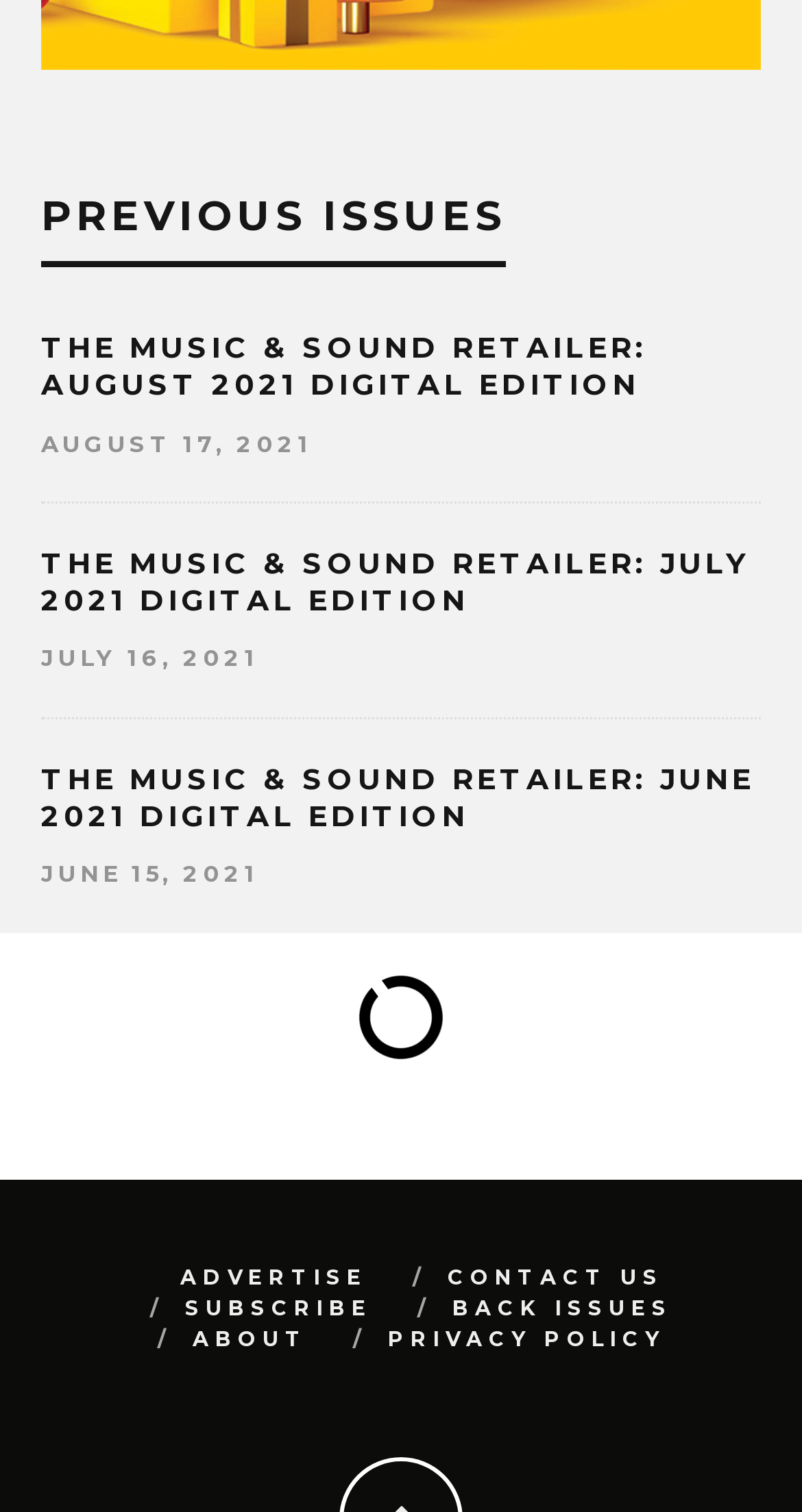Highlight the bounding box coordinates of the region I should click on to meet the following instruction: "subscribe".

[0.231, 0.856, 0.464, 0.874]